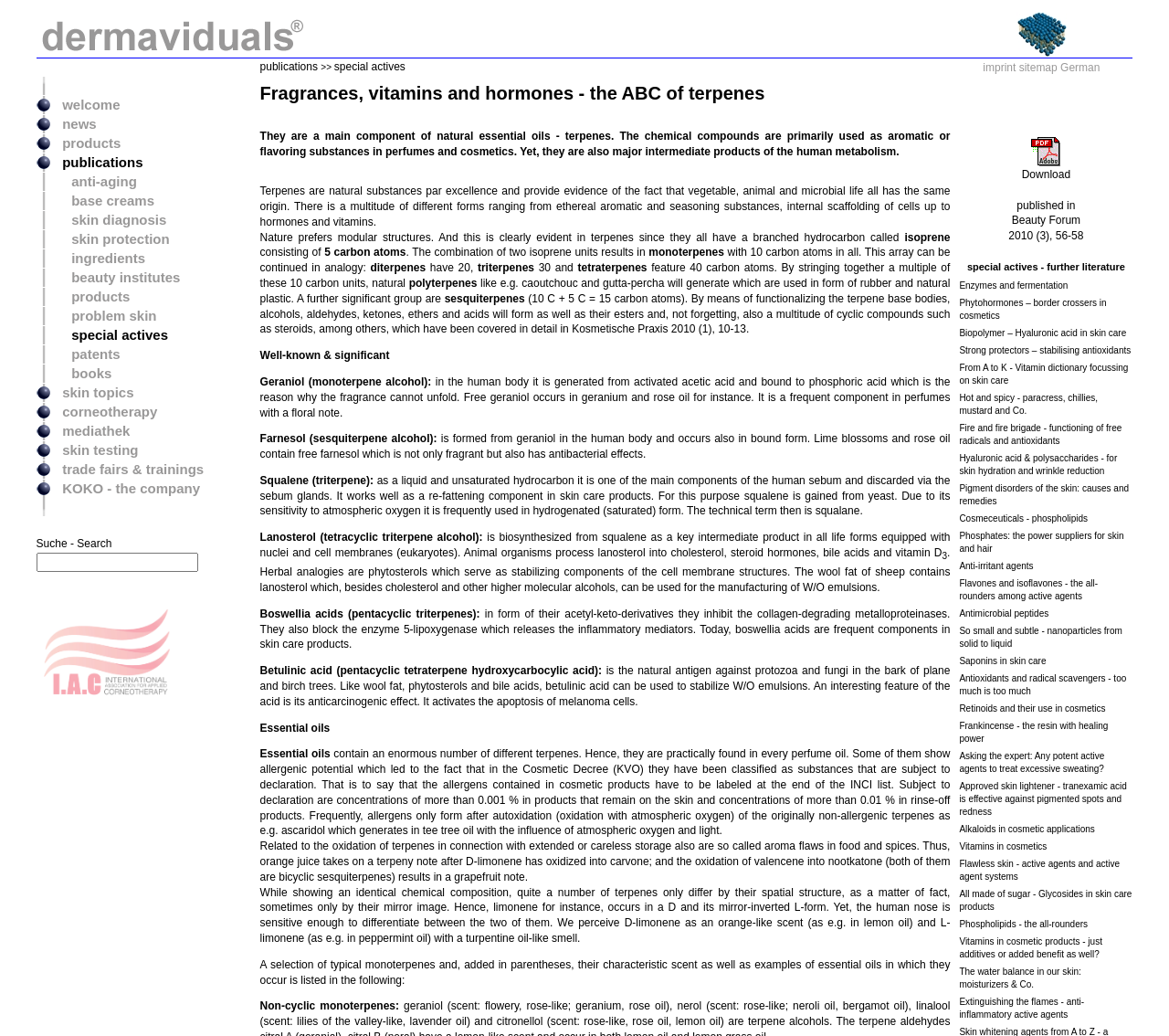Identify and provide the text of the main header on the webpage.

Fragrances, vitamins and hormones - the ABC of terpenes